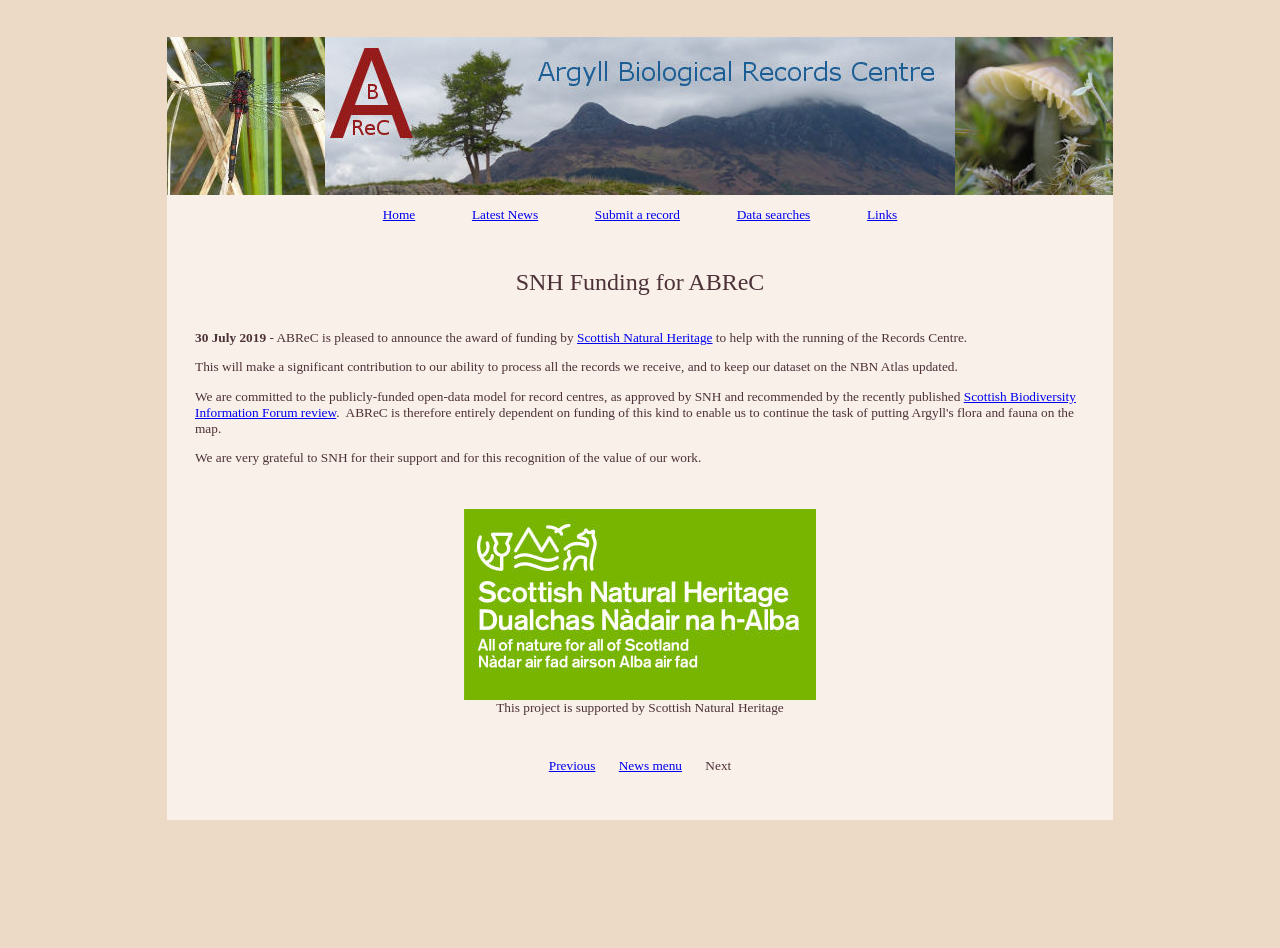What is the funding for?
Analyze the screenshot and provide a detailed answer to the question.

Based on the webpage content, it is mentioned that SNH funding is for ABReC, which is a Records Centre. The funding will help with the running of the Records Centre and make a significant contribution to processing records and keeping the dataset on the NBN Atlas updated.